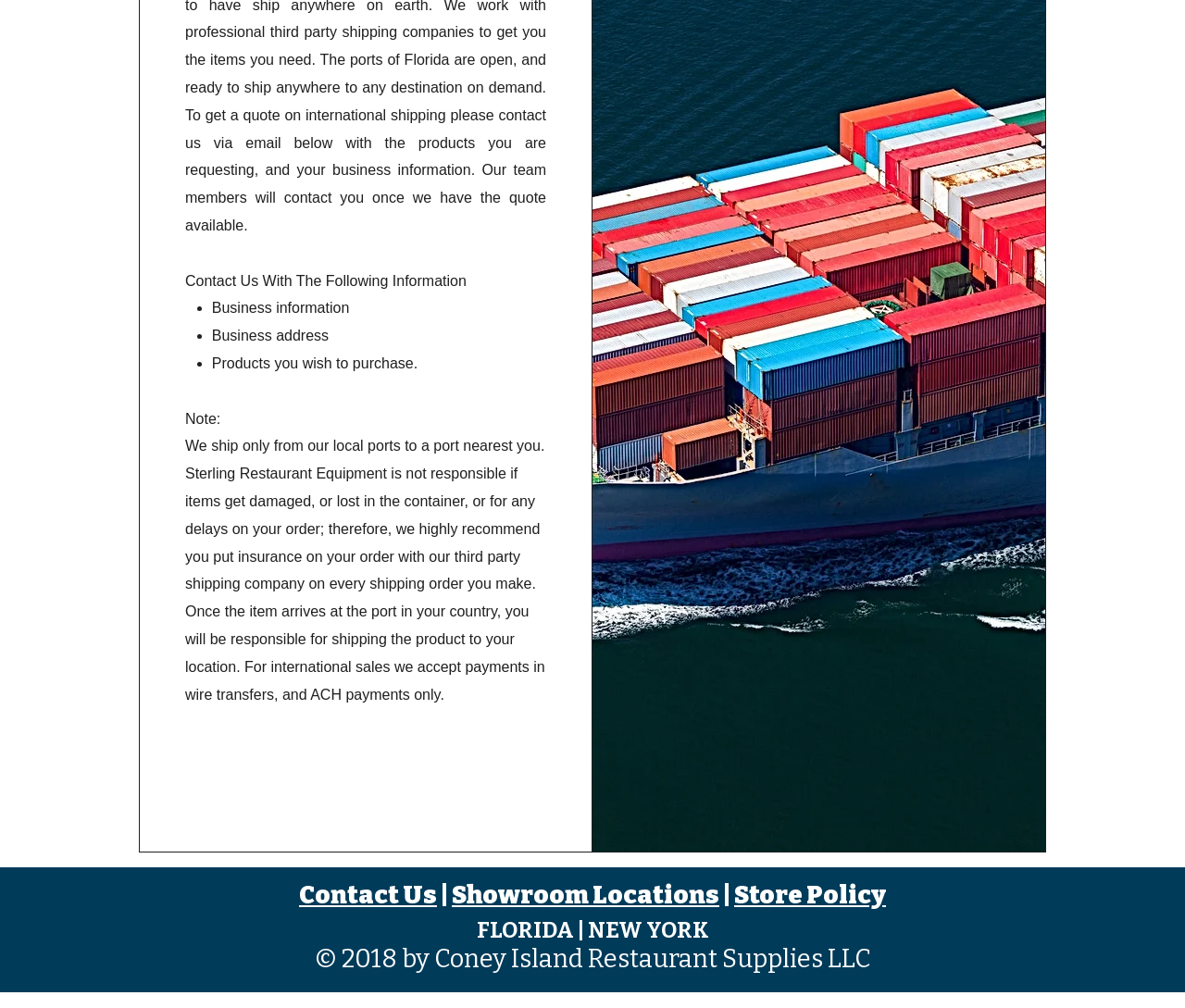What type of information is required to contact the company?
Please provide a single word or phrase as your answer based on the image.

Business information and address